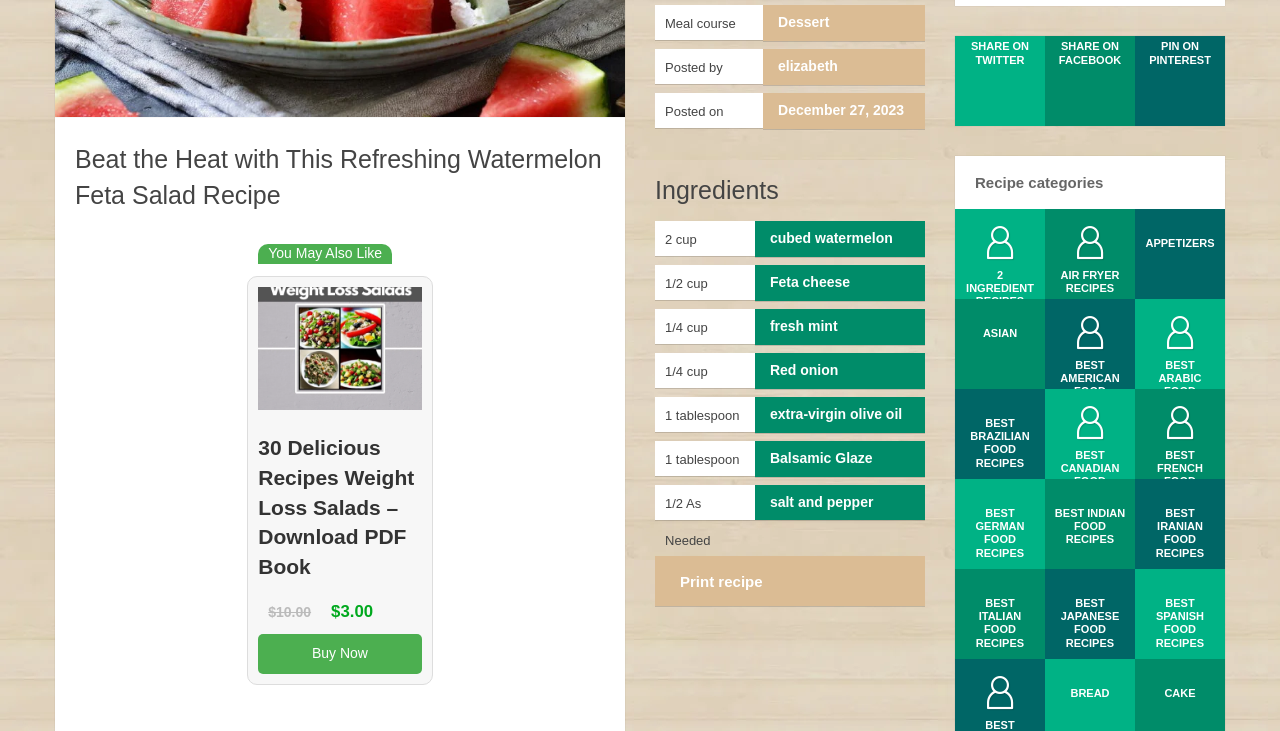Determine the bounding box coordinates for the HTML element described here: "Best Arabic Food Recipes".

[0.887, 0.409, 0.957, 0.532]